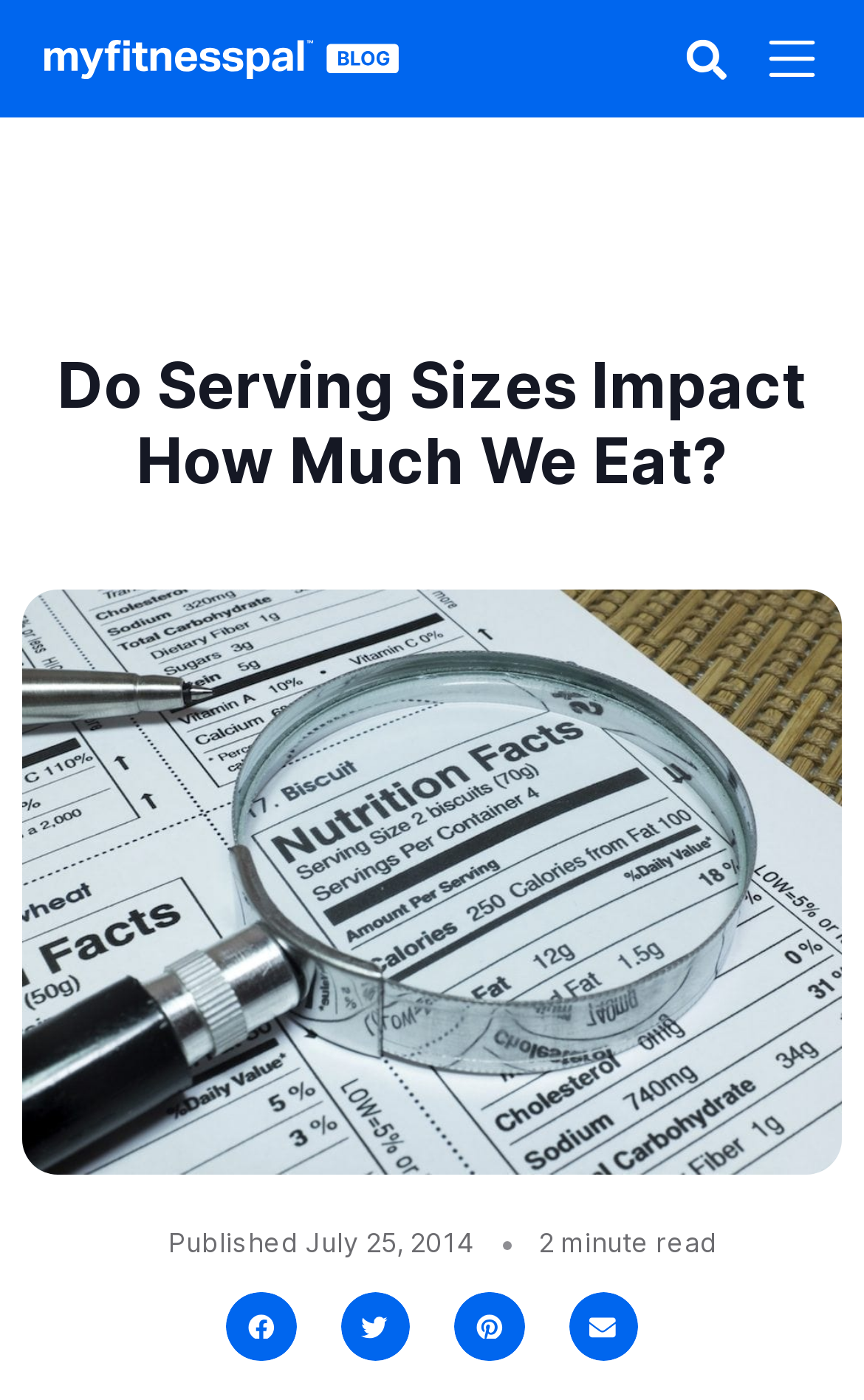What is the date of publication of the article?
Deliver a detailed and extensive answer to the question.

The date of publication is mentioned in the text 'July 25, 2014' which is located next to the 'Published' label at the bottom of the webpage.